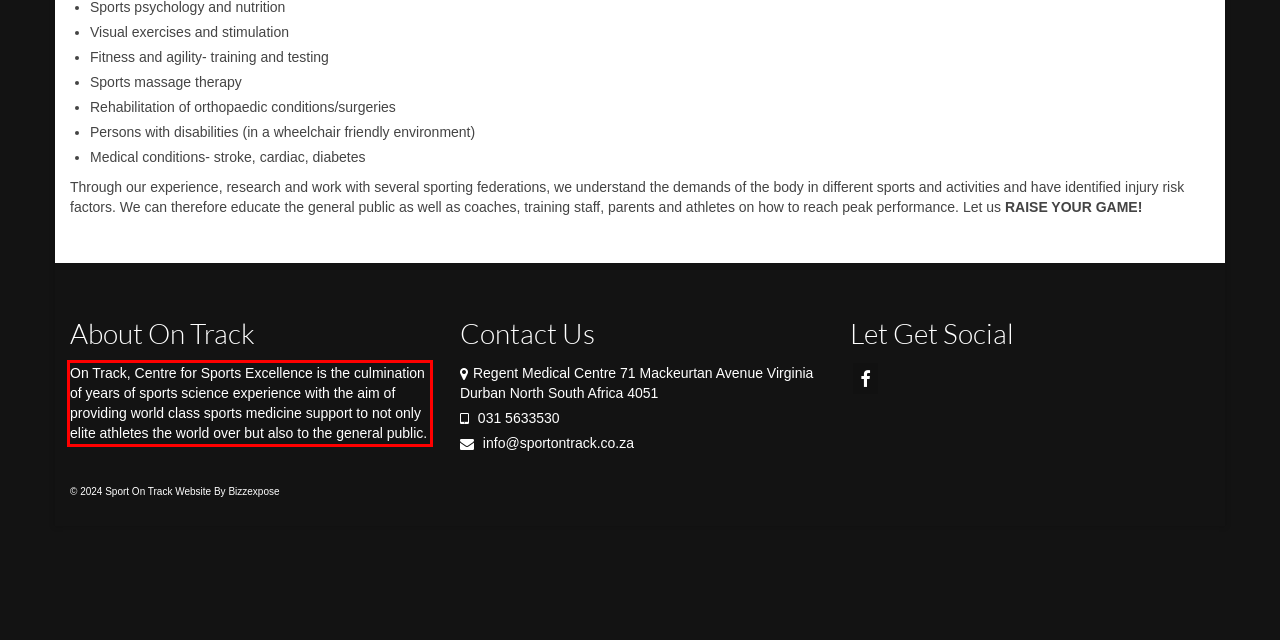Inspect the webpage screenshot that has a red bounding box and use OCR technology to read and display the text inside the red bounding box.

On Track, Centre for Sports Excellence is the culmination of years of sports science experience with the aim of providing world class sports medicine support to not only elite athletes the world over but also to the general public.